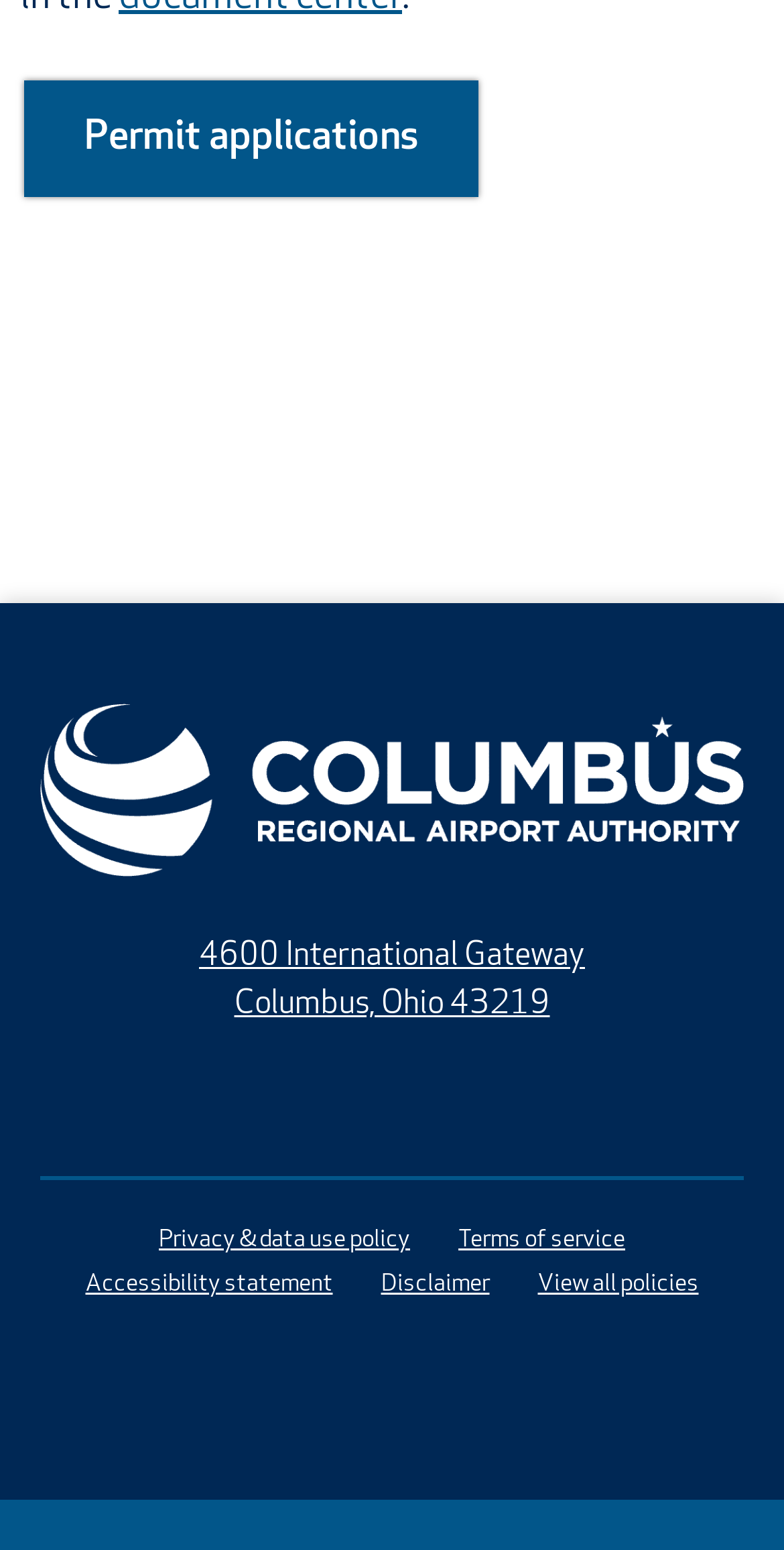Please determine the bounding box coordinates for the element that should be clicked to follow these instructions: "View permit applications".

[0.031, 0.052, 0.61, 0.127]